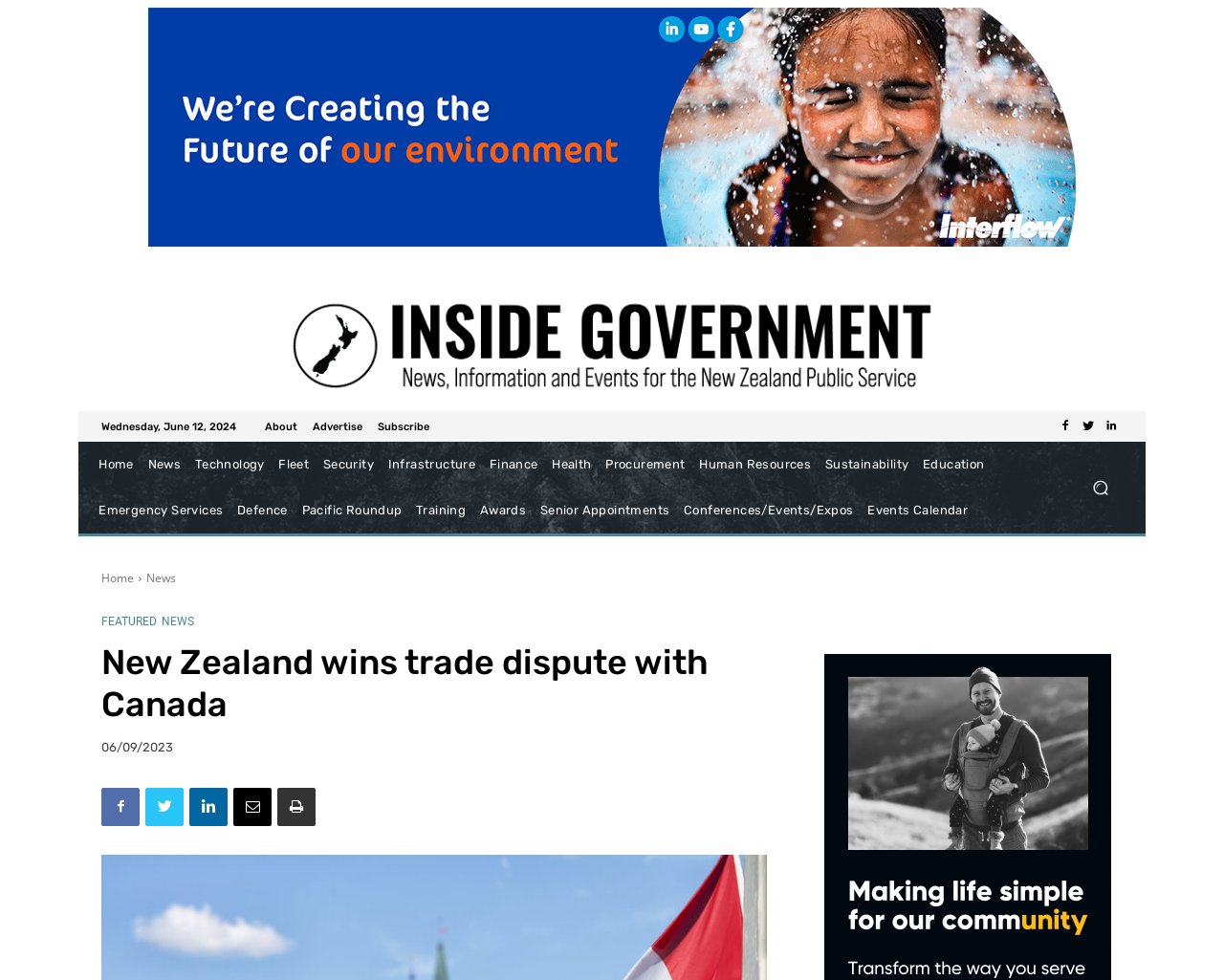What is the logo of the webpage?
Answer the question in a detailed and comprehensive manner.

I found the logo by looking at the image element with the description 'Logo' located at the top left of the webpage, which is also a link.